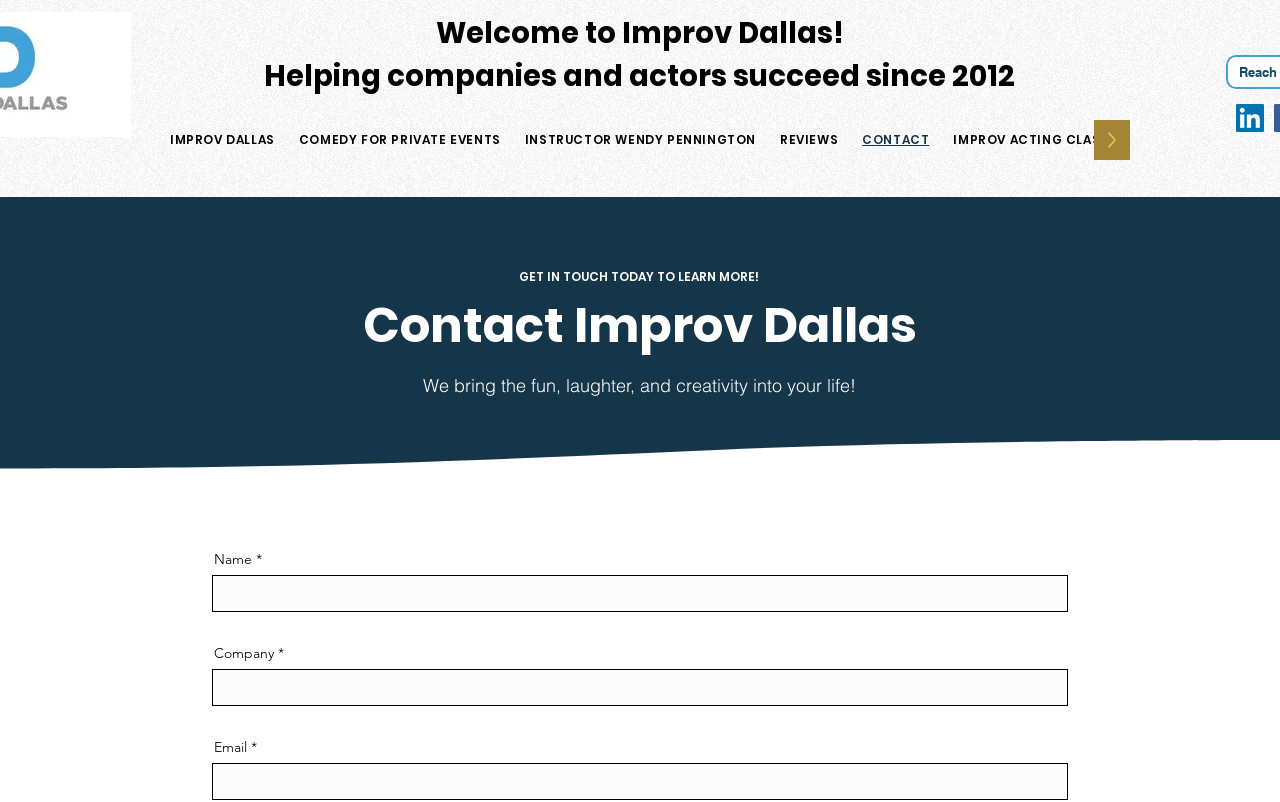Determine the bounding box coordinates for the area you should click to complete the following instruction: "Click on the 'IMPROV DALLAS' link".

[0.125, 0.15, 0.223, 0.2]